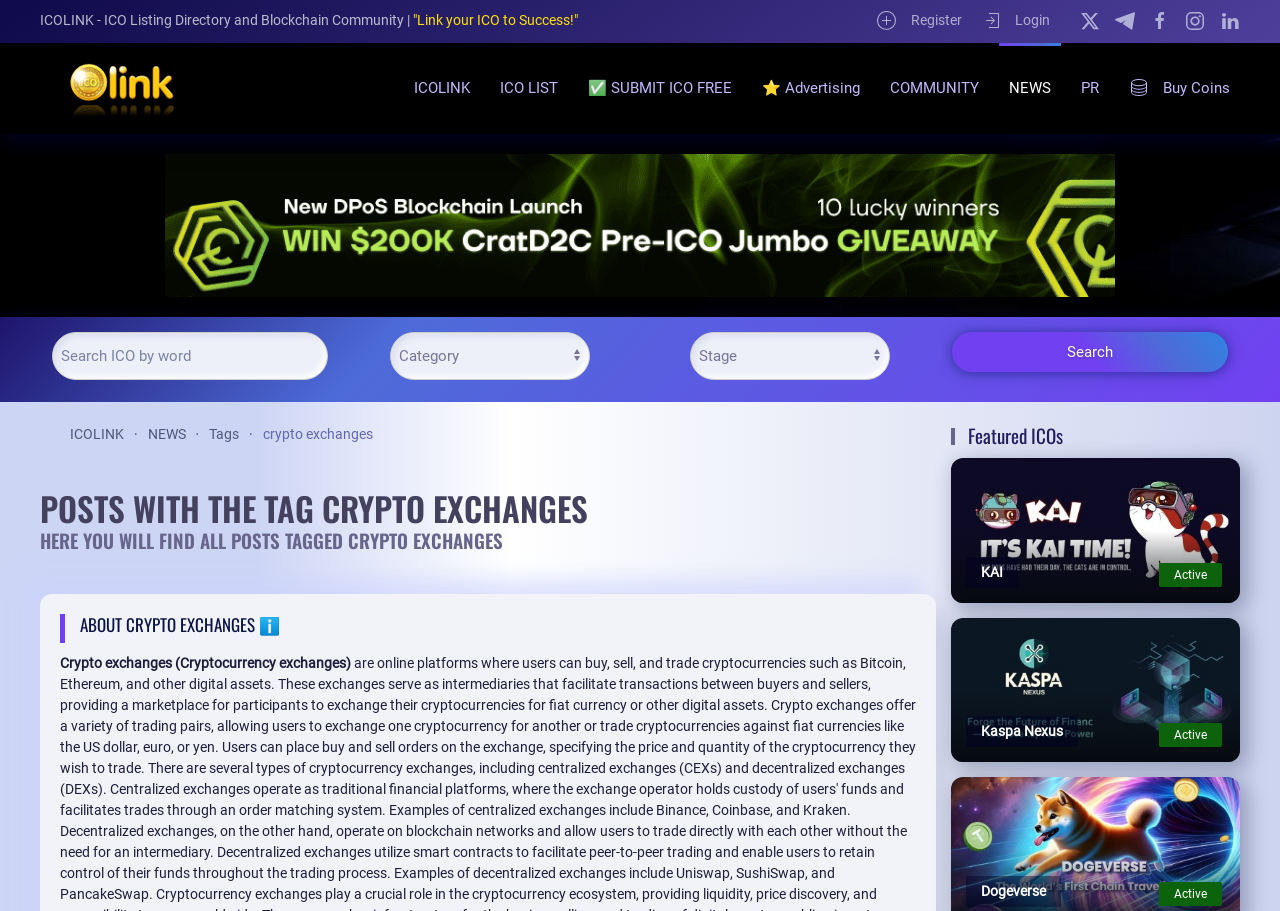Locate the bounding box coordinates of the clickable area to execute the instruction: "Search ICO by word". Provide the coordinates as four float numbers between 0 and 1, represented as [left, top, right, bottom].

[0.041, 0.364, 0.256, 0.417]